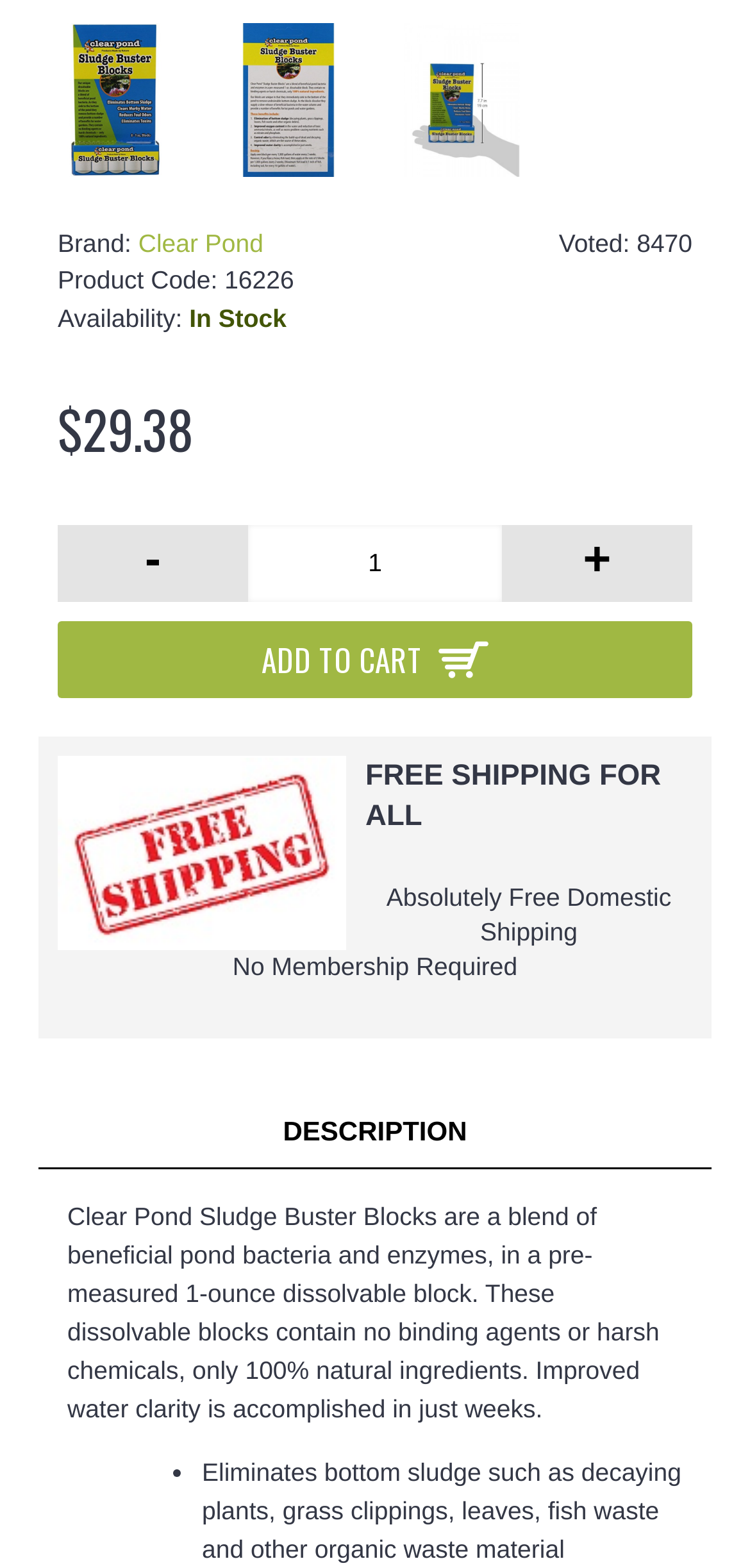Please identify the bounding box coordinates of the area that needs to be clicked to follow this instruction: "Click the 'DESCRIPTION' link".

[0.051, 0.7, 0.949, 0.745]